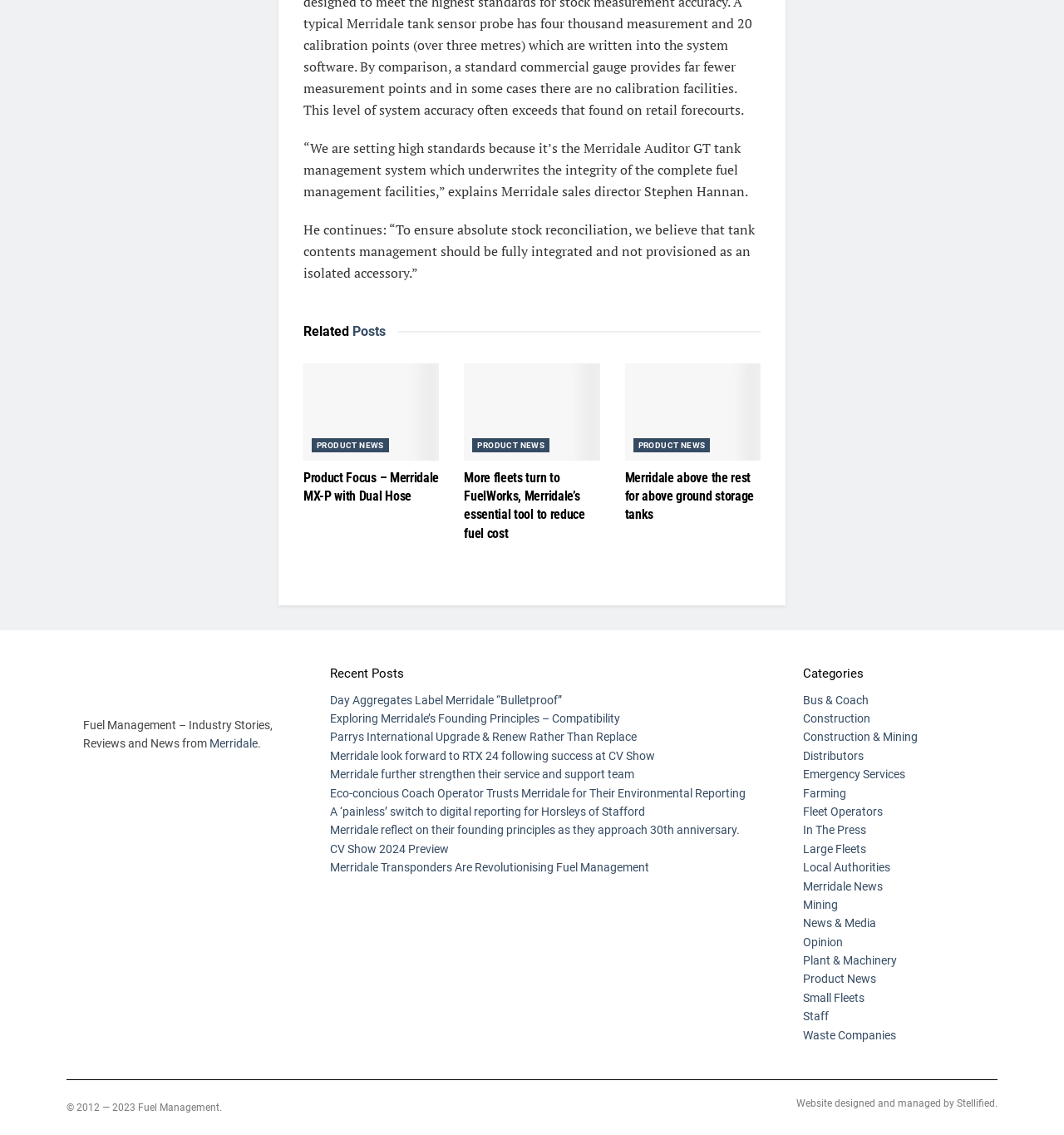What is the name of the company mentioned?
Refer to the image and provide a one-word or short phrase answer.

Merridale